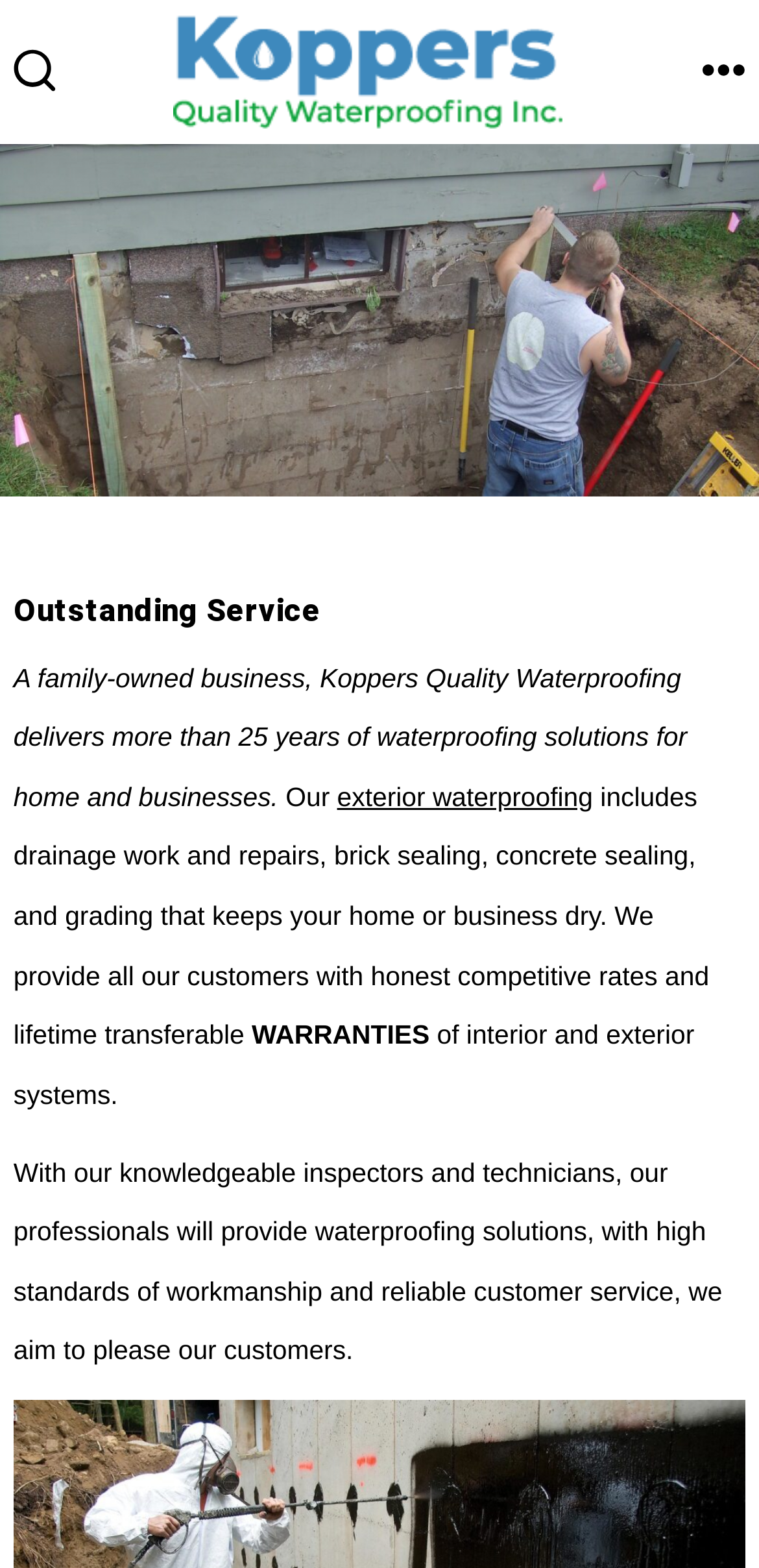What kind of warranties does Koppers Quality Waterproofing offer?
Please provide a comprehensive answer based on the details in the screenshot.

The webpage mentions 'lifetime transferable WARRANTIES of interior and exterior systems', which implies that Koppers Quality Waterproofing offers lifetime transferable warranties for their waterproofing solutions.